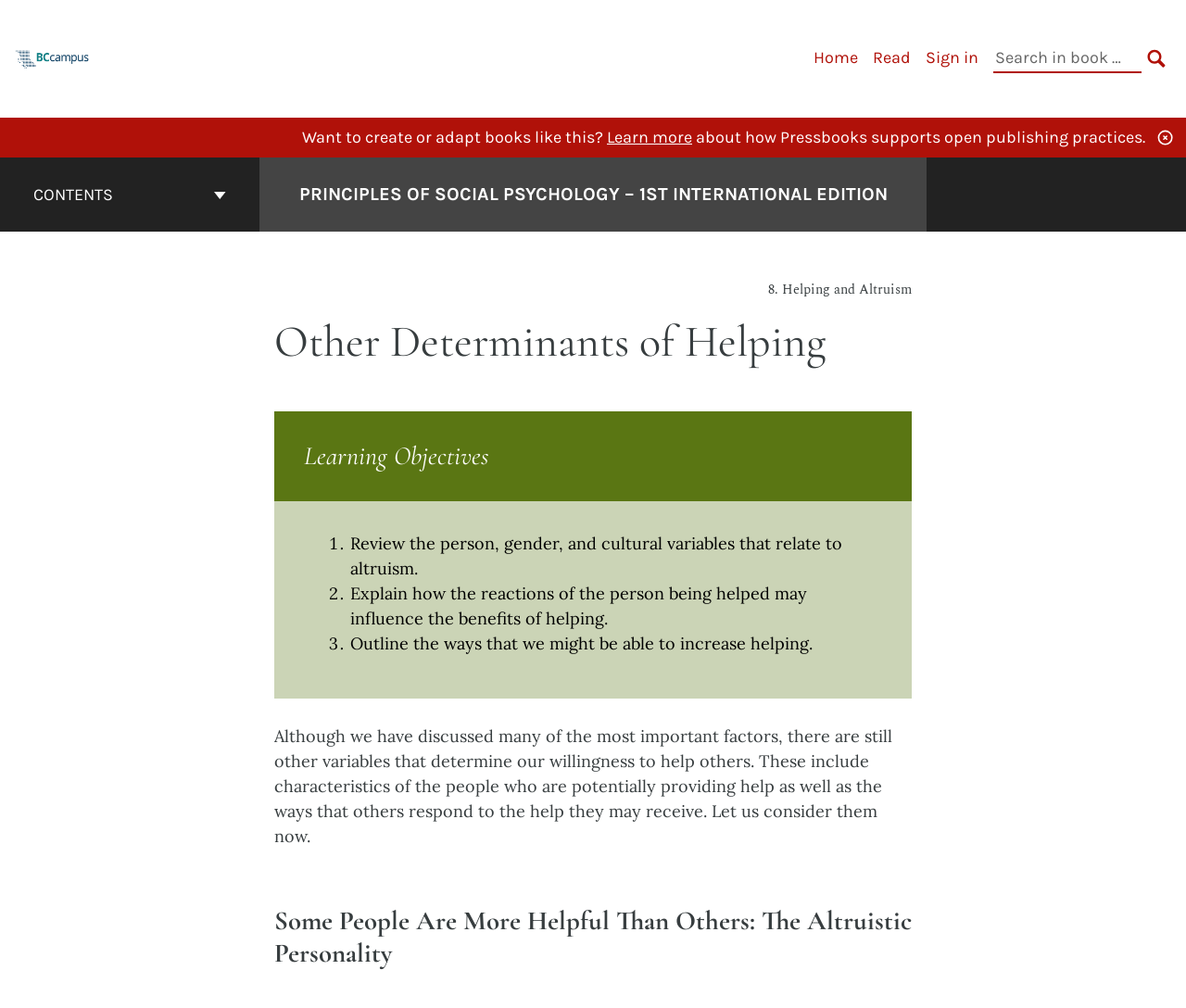Determine the bounding box for the described UI element: "aria-label="British Columbia/Yukon Open Authoring Platform"".

[0.012, 0.048, 0.076, 0.066]